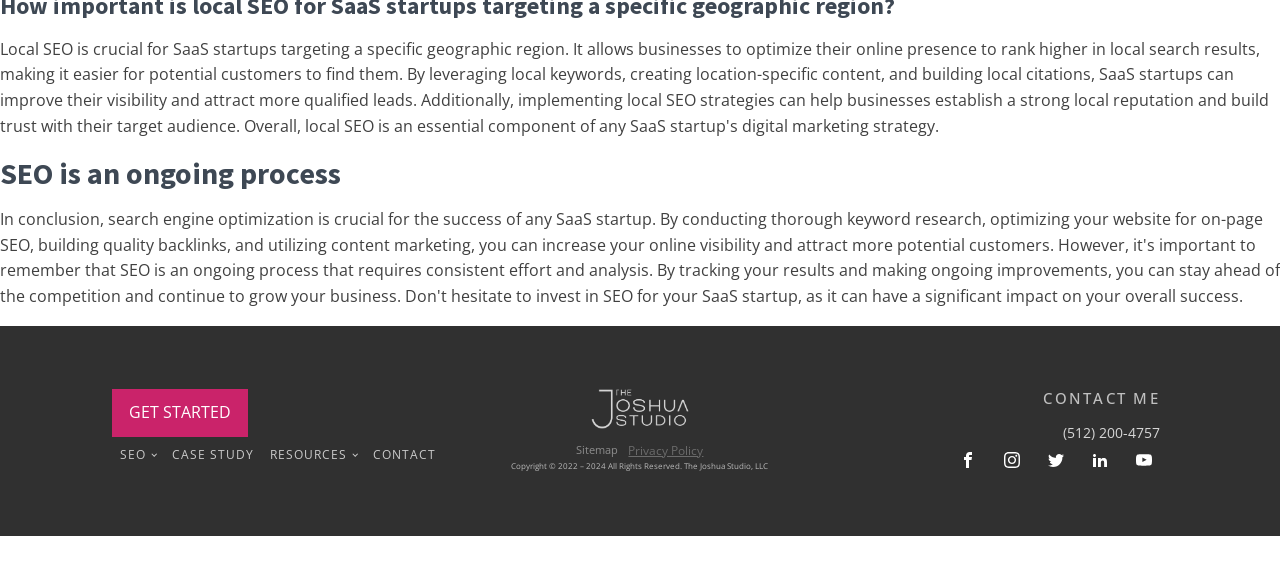Please indicate the bounding box coordinates for the clickable area to complete the following task: "Visit the Fan Page on Facebook". The coordinates should be specified as four float numbers between 0 and 1, i.e., [left, top, right, bottom].

[0.744, 0.768, 0.769, 0.823]